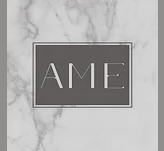Please use the details from the image to answer the following question comprehensively:
What type of occasions is the brand or company associated with?

The caption suggests that the brand or company represented by the logo is associated with 'luxury, events, or aesthetics', which implies that the occasions are likely to be memorable and special.